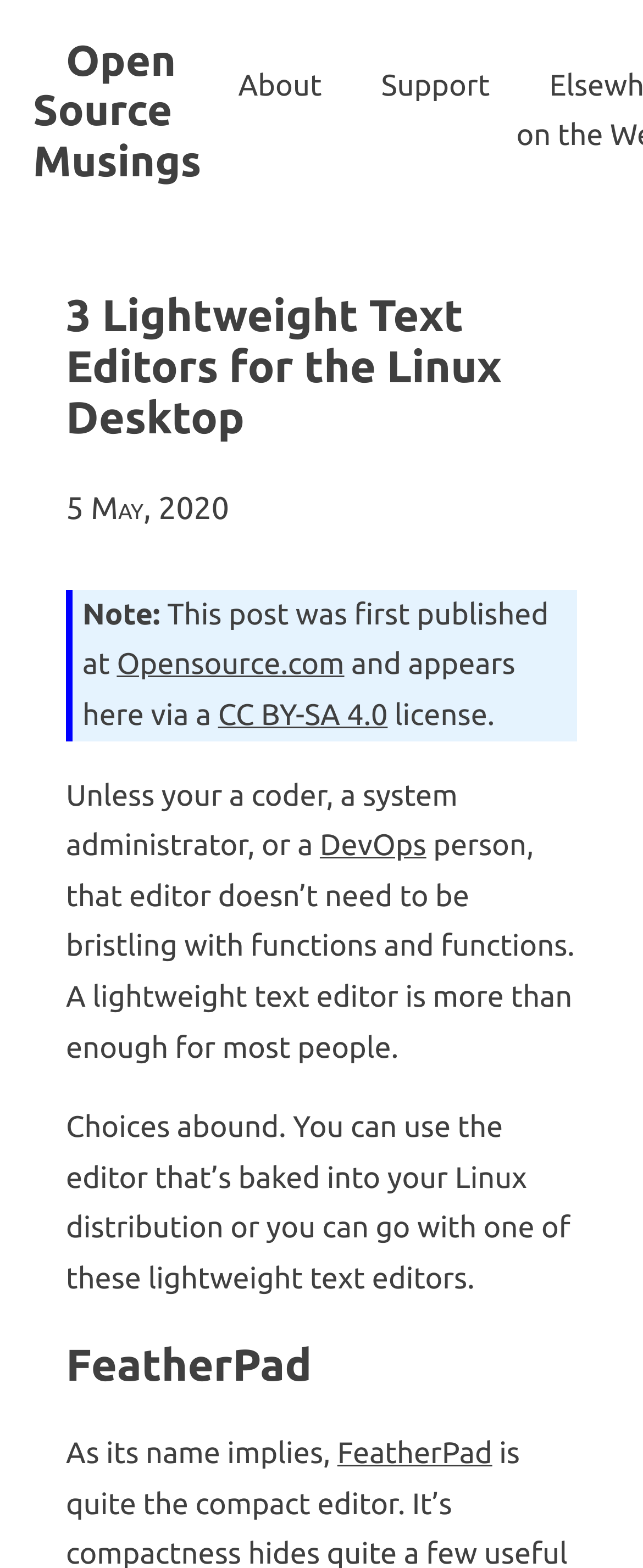Provide a thorough description of this webpage.

The webpage is about 3 lightweight text editors for the Linux desktop. At the top, there is a heading "Open Source Musings" with a link to the same name. Below it, there are two links, "About" and "Support", positioned side by side. 

Underneath these links, there is a header section with a heading "3 Lightweight Text Editors for the Linux Desktop" and a date "5 May, 2020" to the right of it. 

Below the header section, there is a paragraph of text that mentions the original publication of the post at Opensource.com and its licensing under CC BY-SA 4.0. 

The main content of the webpage starts with a paragraph discussing the need for a lightweight text editor for most people, followed by another paragraph that introduces the abundance of choices for such editors. 

The first lightweight text editor, FeatherPad, is introduced with a heading and a brief description that includes a link to FeatherPad.